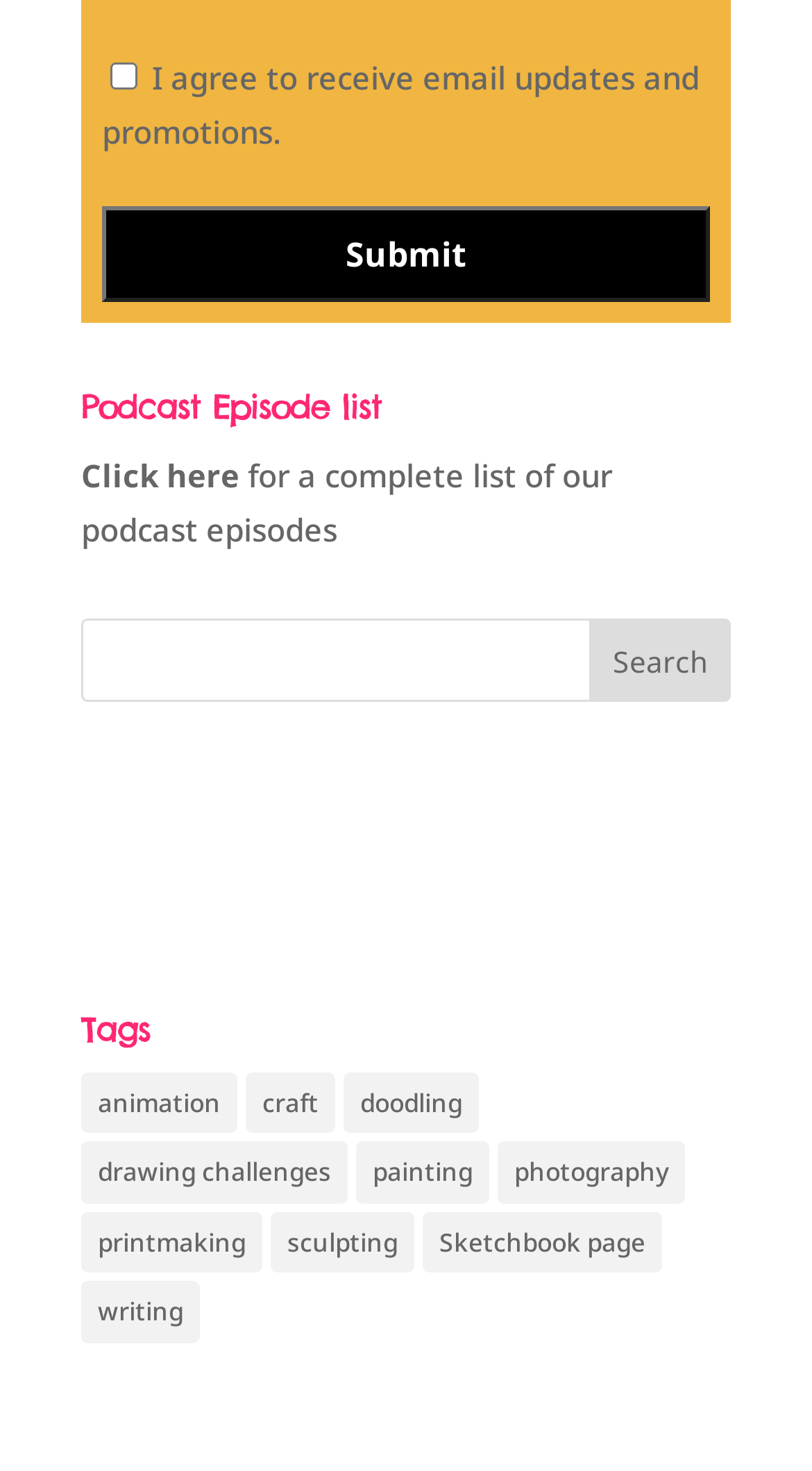Pinpoint the bounding box coordinates for the area that should be clicked to perform the following instruction: "Check the checkbox to receive email updates and promotions.".

[0.136, 0.043, 0.169, 0.062]